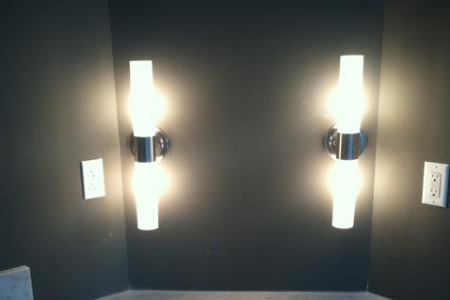Respond to the question below with a single word or phrase:
What is the purpose of the sconces?

Illuminating the space